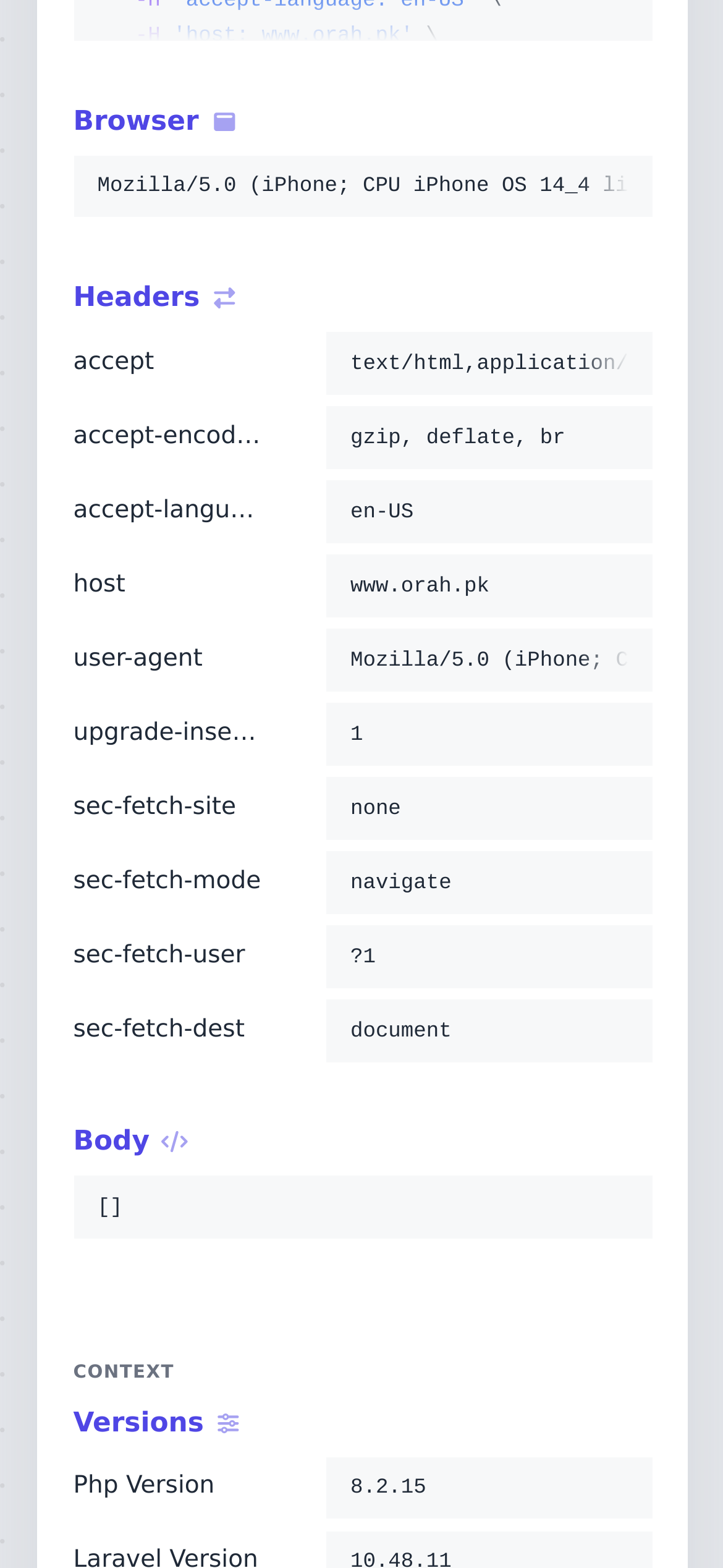What is the content of the 'Body' section?
Look at the image and respond with a one-word or short-phrase answer.

[]